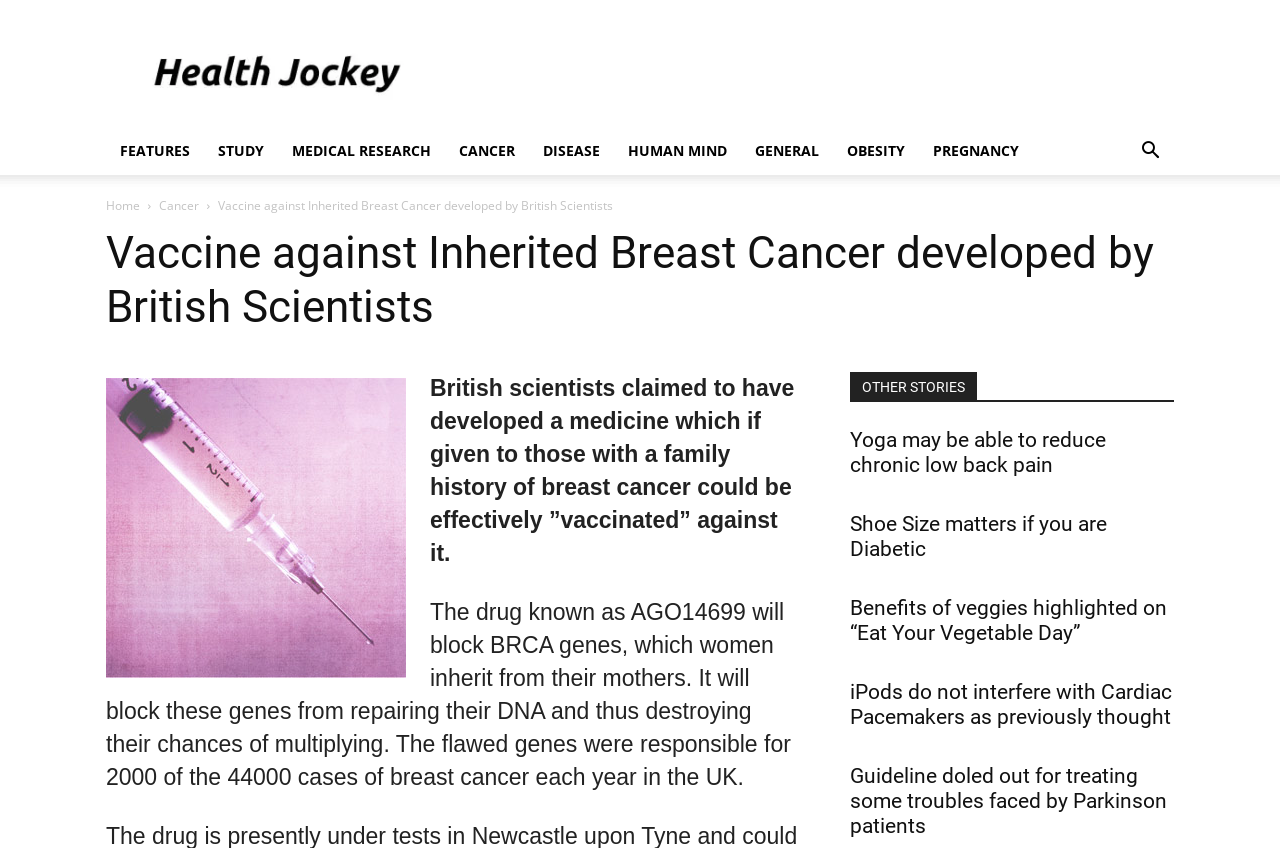What is the purpose of the AGO14699 drug?
Provide a detailed and well-explained answer to the question.

According to the article, the AGO14699 drug blocks BRCA genes, which are inherited from mothers and are responsible for 2000 cases of breast cancer each year in the UK. By blocking these genes, the drug prevents them from repairing their DNA and multiplying.